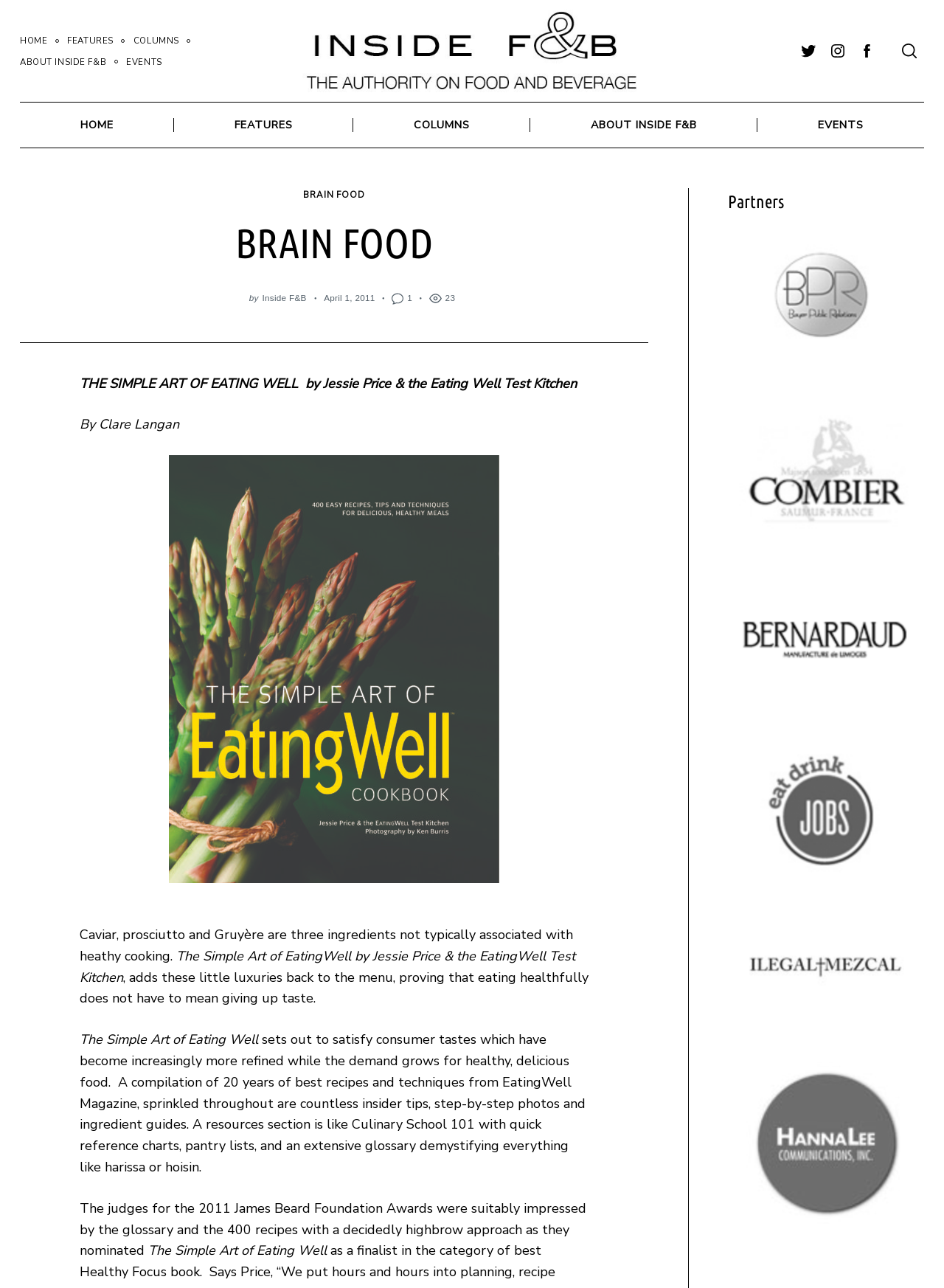Determine the bounding box for the UI element that matches this description: "aria-label="Reddit" title="Reddit"".

None